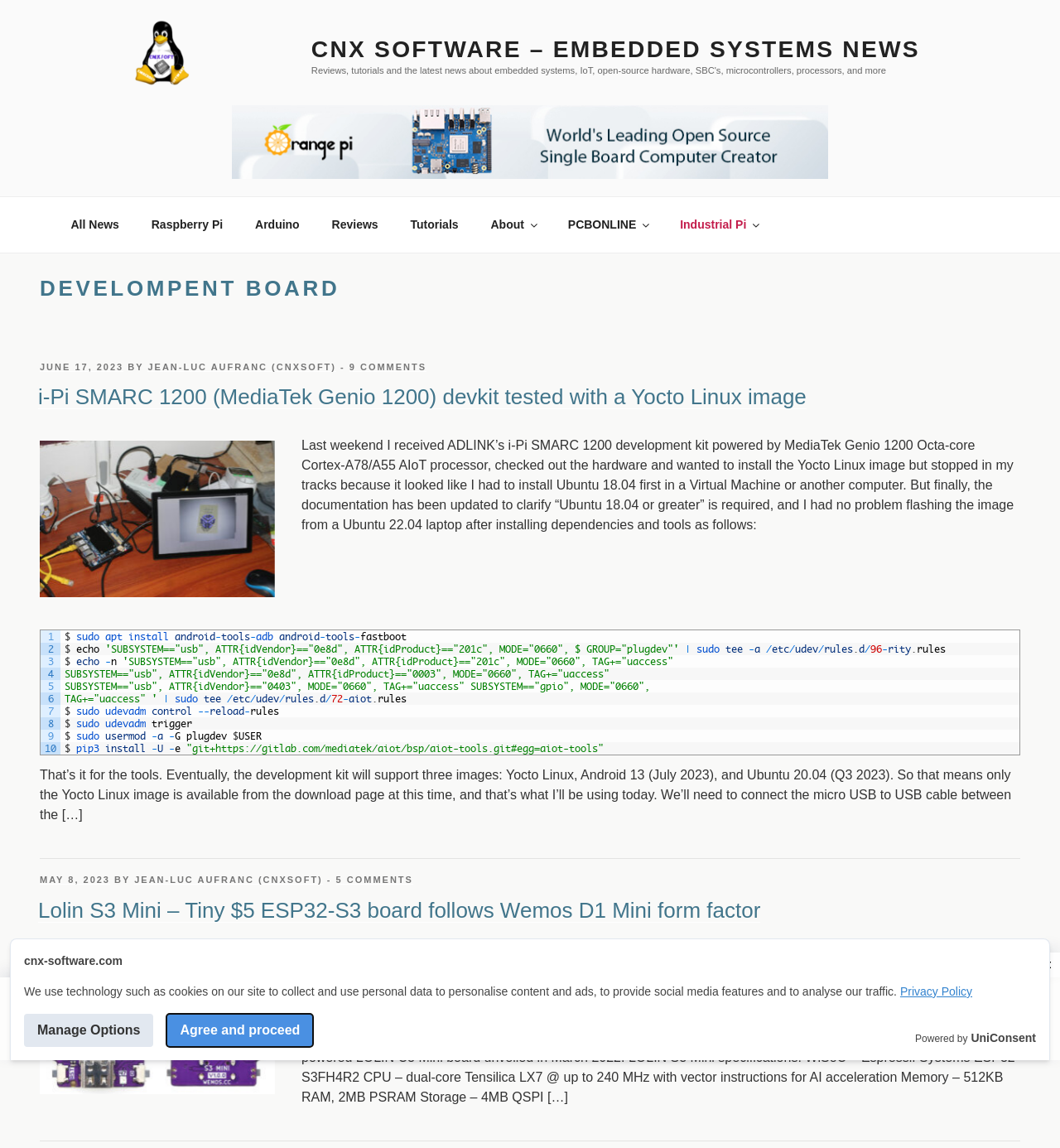How many comments are there on the first article?
Using the visual information, reply with a single word or short phrase.

9 comments